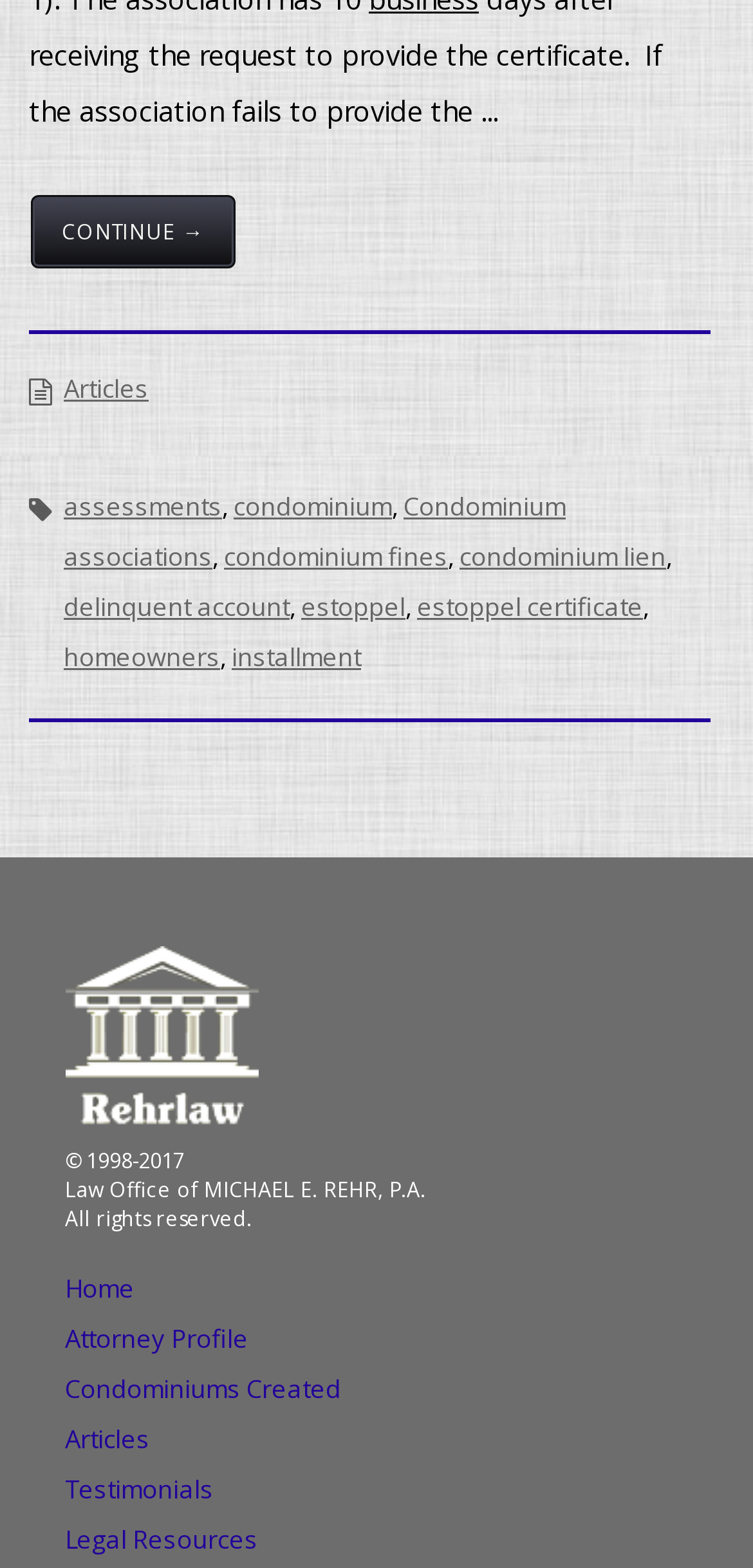Determine the bounding box coordinates of the clickable region to follow the instruction: "Read 'Testimonials'".

[0.086, 0.938, 0.283, 0.96]